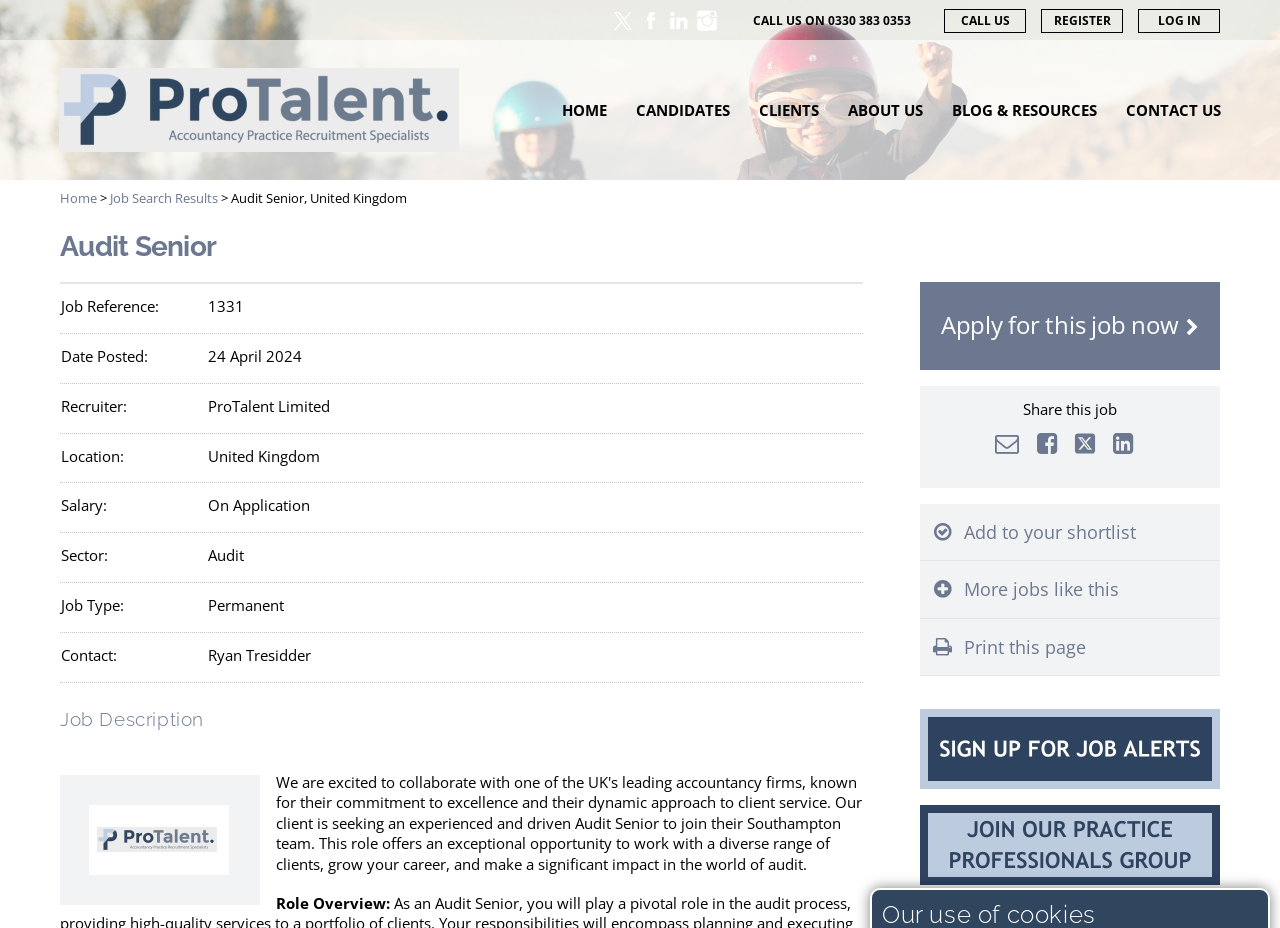Respond to the question below with a single word or phrase:
What is the phone number to call for inquiries?

0330 383 0353